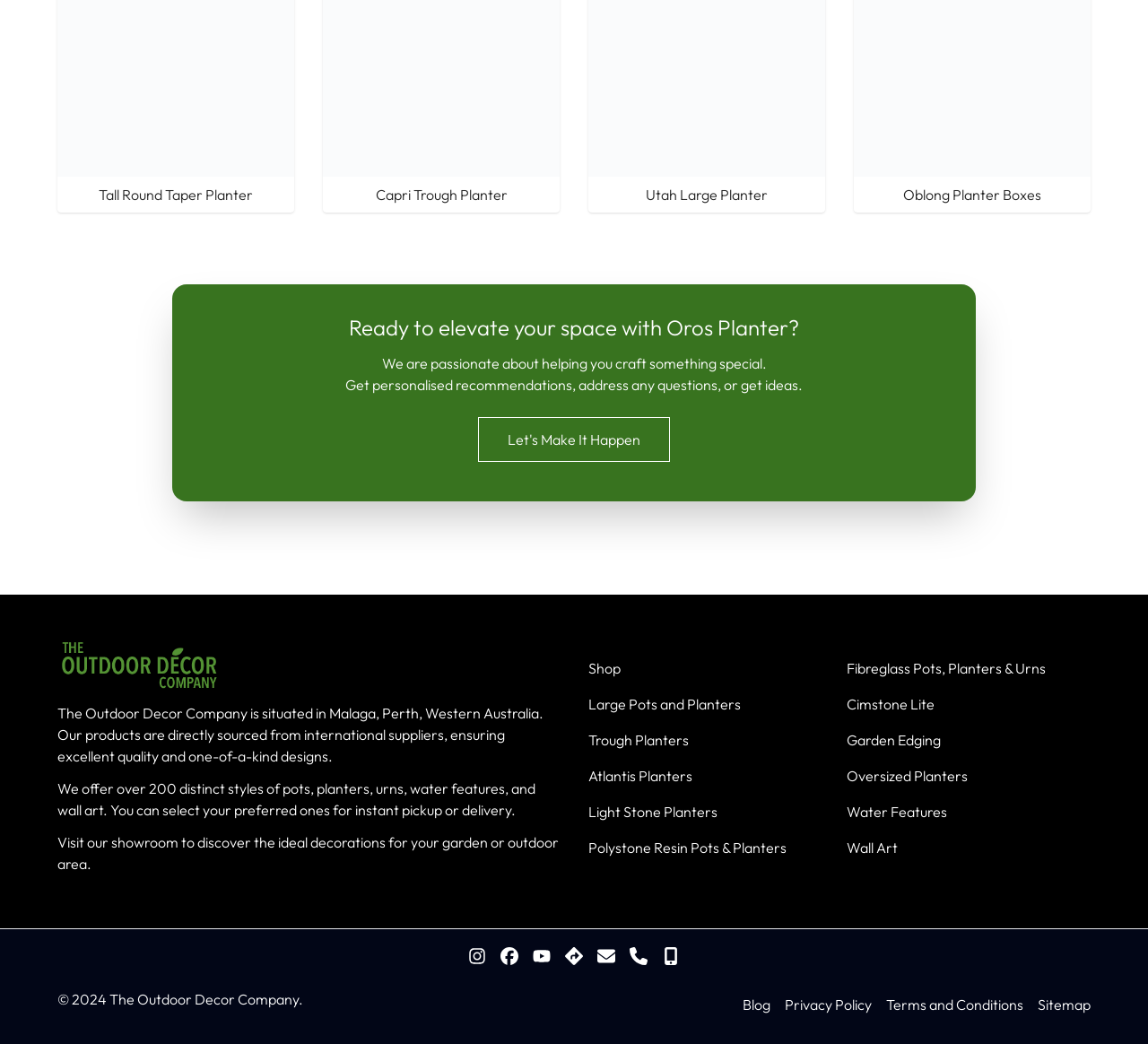What is the copyright year of the website?
Your answer should be a single word or phrase derived from the screenshot.

2024